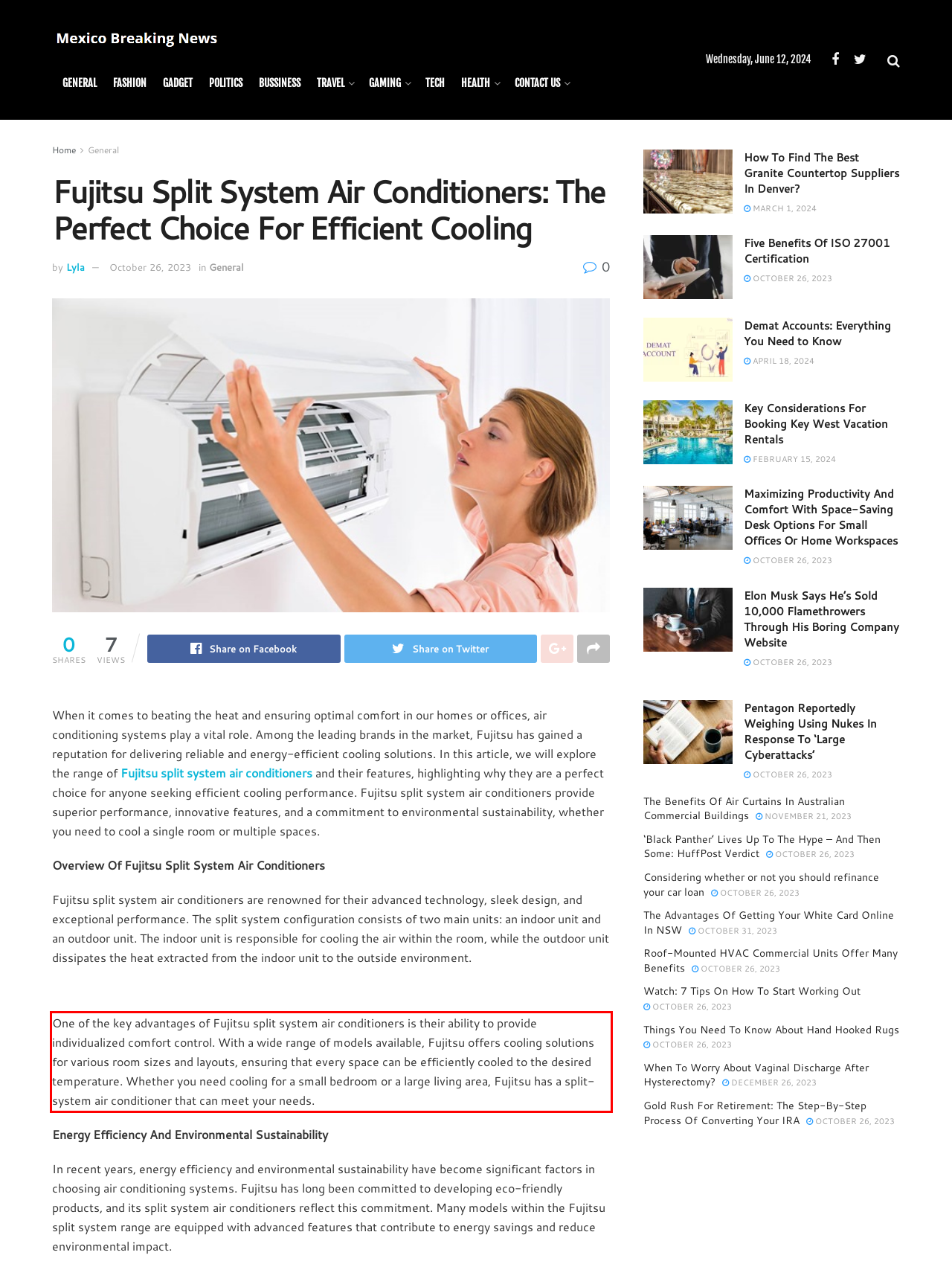Examine the webpage screenshot, find the red bounding box, and extract the text content within this marked area.

One of the key advantages of Fujitsu split system air conditioners is their ability to provide individualized comfort control. With a wide range of models available, Fujitsu offers cooling solutions for various room sizes and layouts, ensuring that every space can be efficiently cooled to the desired temperature. Whether you need cooling for a small bedroom or a large living area, Fujitsu has a split-system air conditioner that can meet your needs.